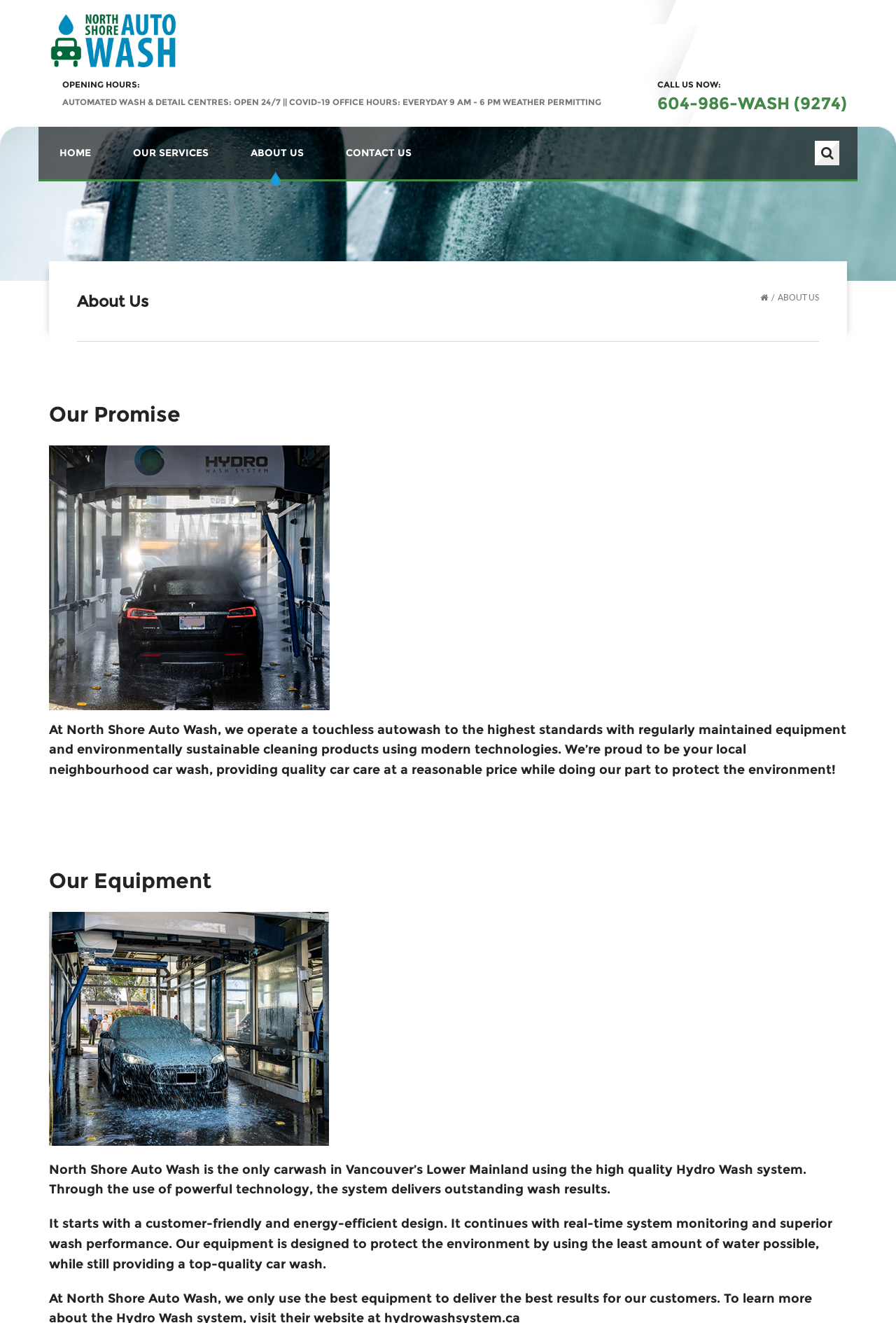Find the bounding box coordinates for the UI element whose description is: "title="North Shore Auto Wash"". The coordinates should be four float numbers between 0 and 1, in the format [left, top, right, bottom].

[0.055, 0.026, 0.196, 0.034]